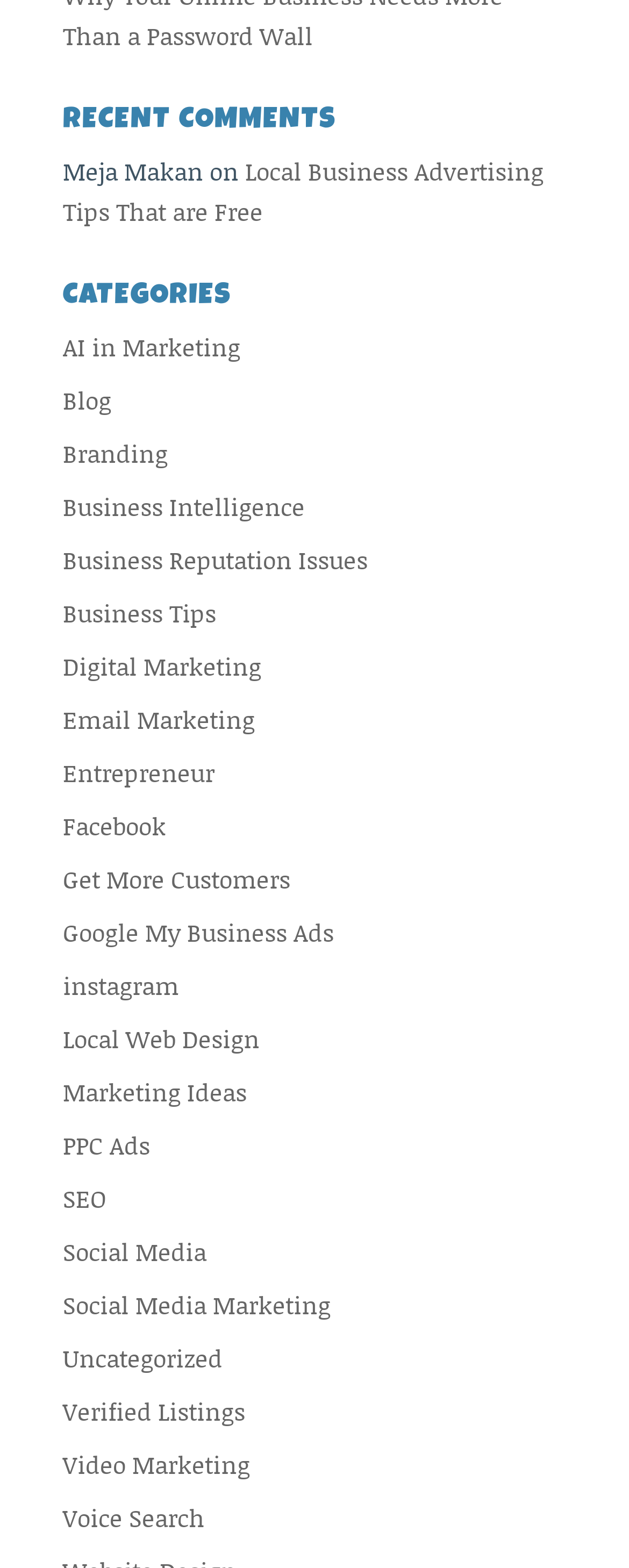Can you find the bounding box coordinates for the element to click on to achieve the instruction: "learn about business reputation issues"?

[0.1, 0.345, 0.585, 0.368]